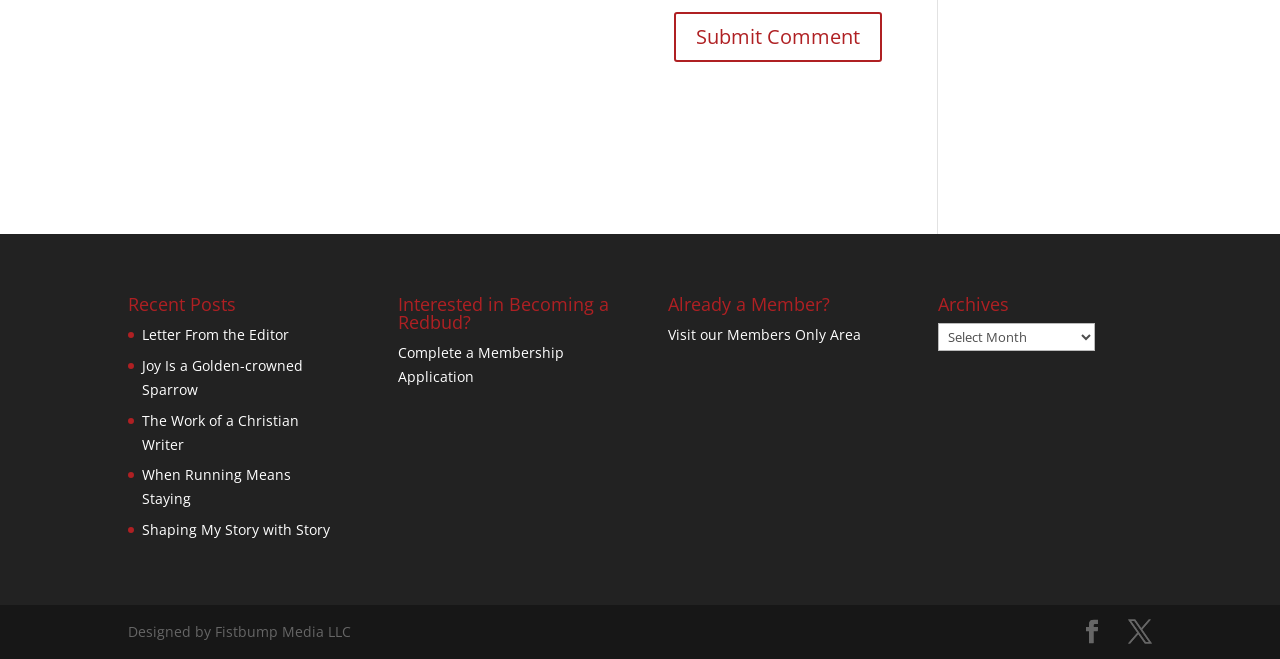Kindly respond to the following question with a single word or a brief phrase: 
What is the purpose of the button at the top of the page?

Submit Comment